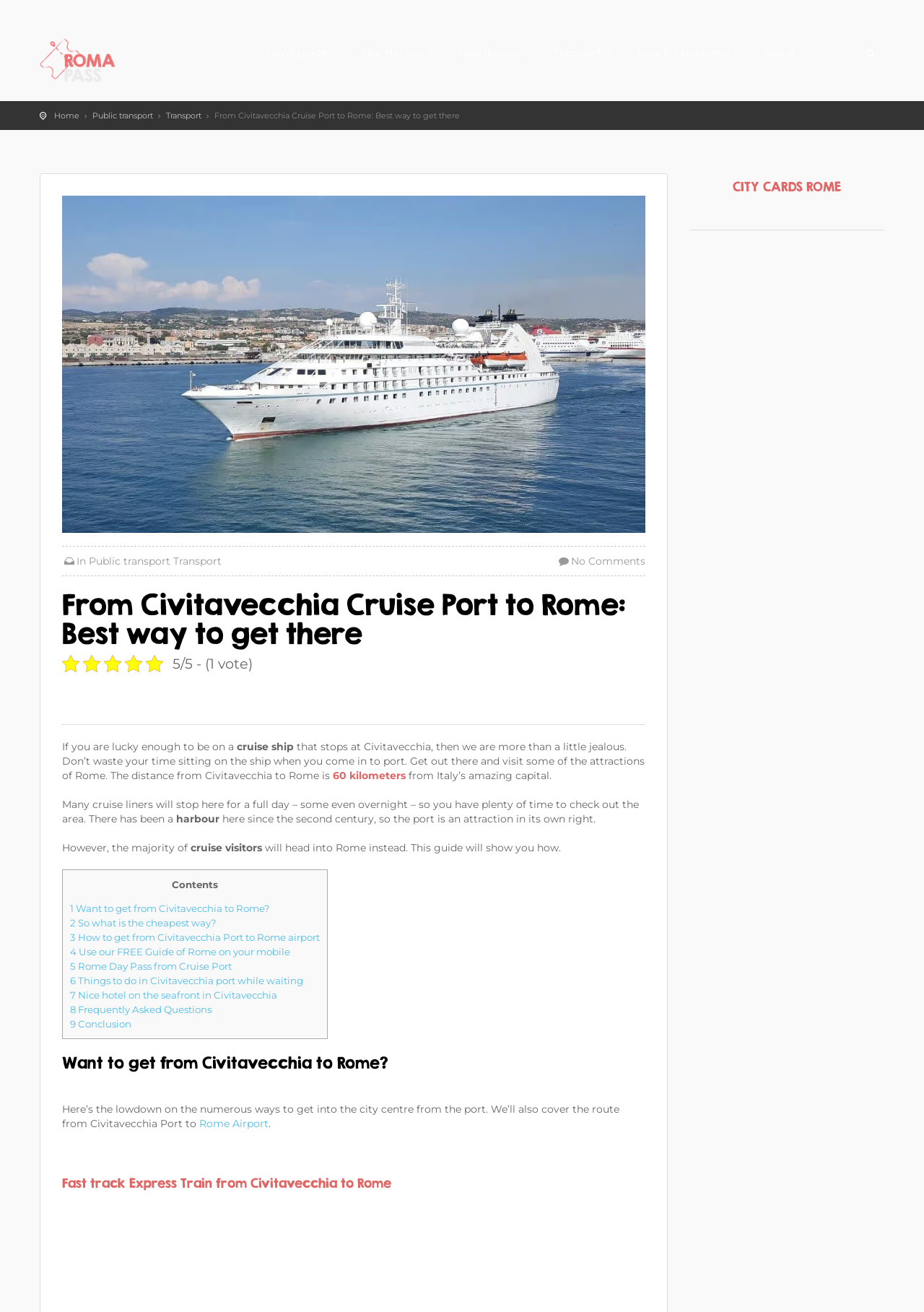Give the bounding box coordinates for the element described as: "Public transport".

[0.096, 0.423, 0.184, 0.433]